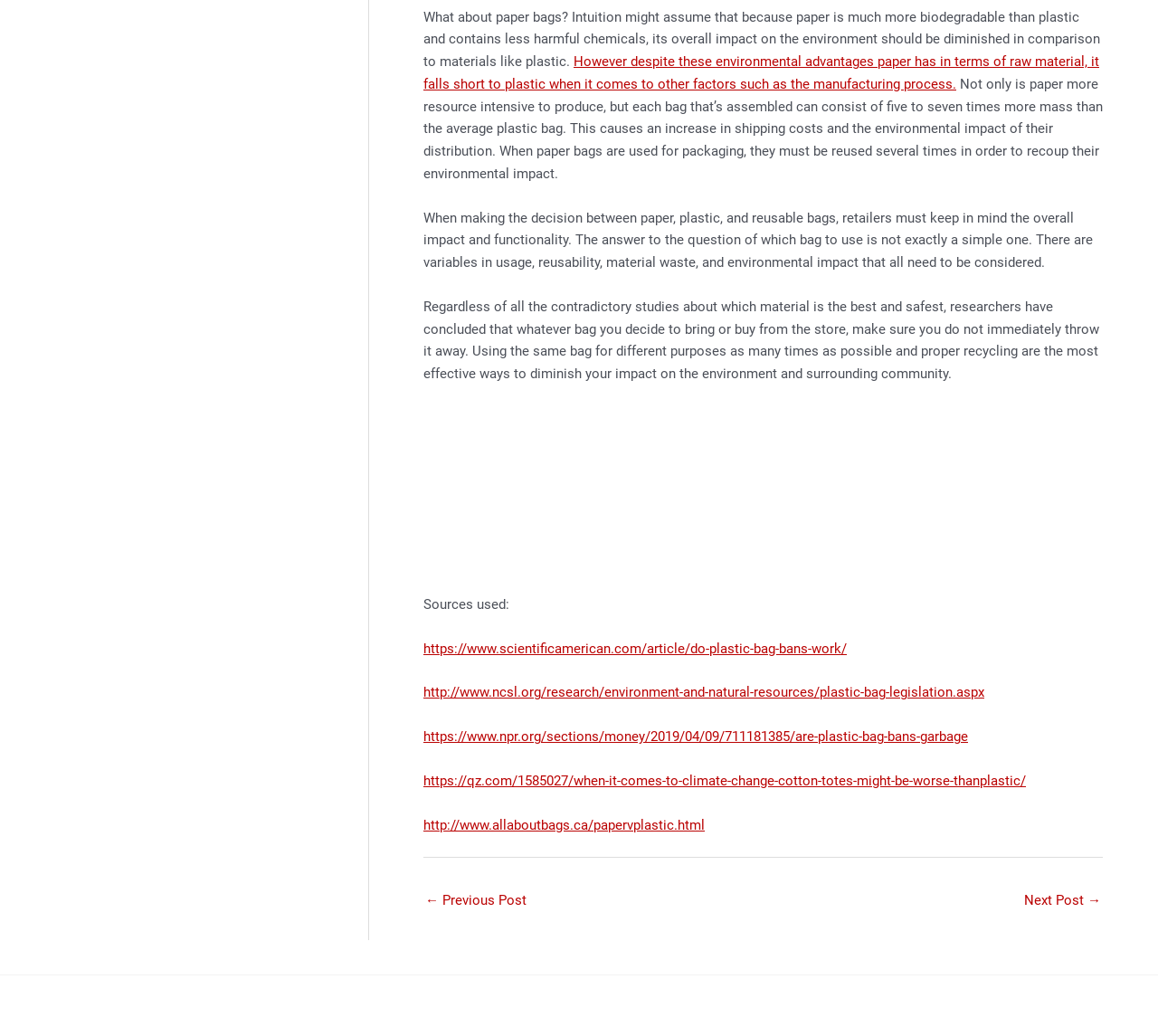Please predict the bounding box coordinates of the element's region where a click is necessary to complete the following instruction: "Read the previous post". The coordinates should be represented by four float numbers between 0 and 1, i.e., [left, top, right, bottom].

[0.367, 0.856, 0.455, 0.886]